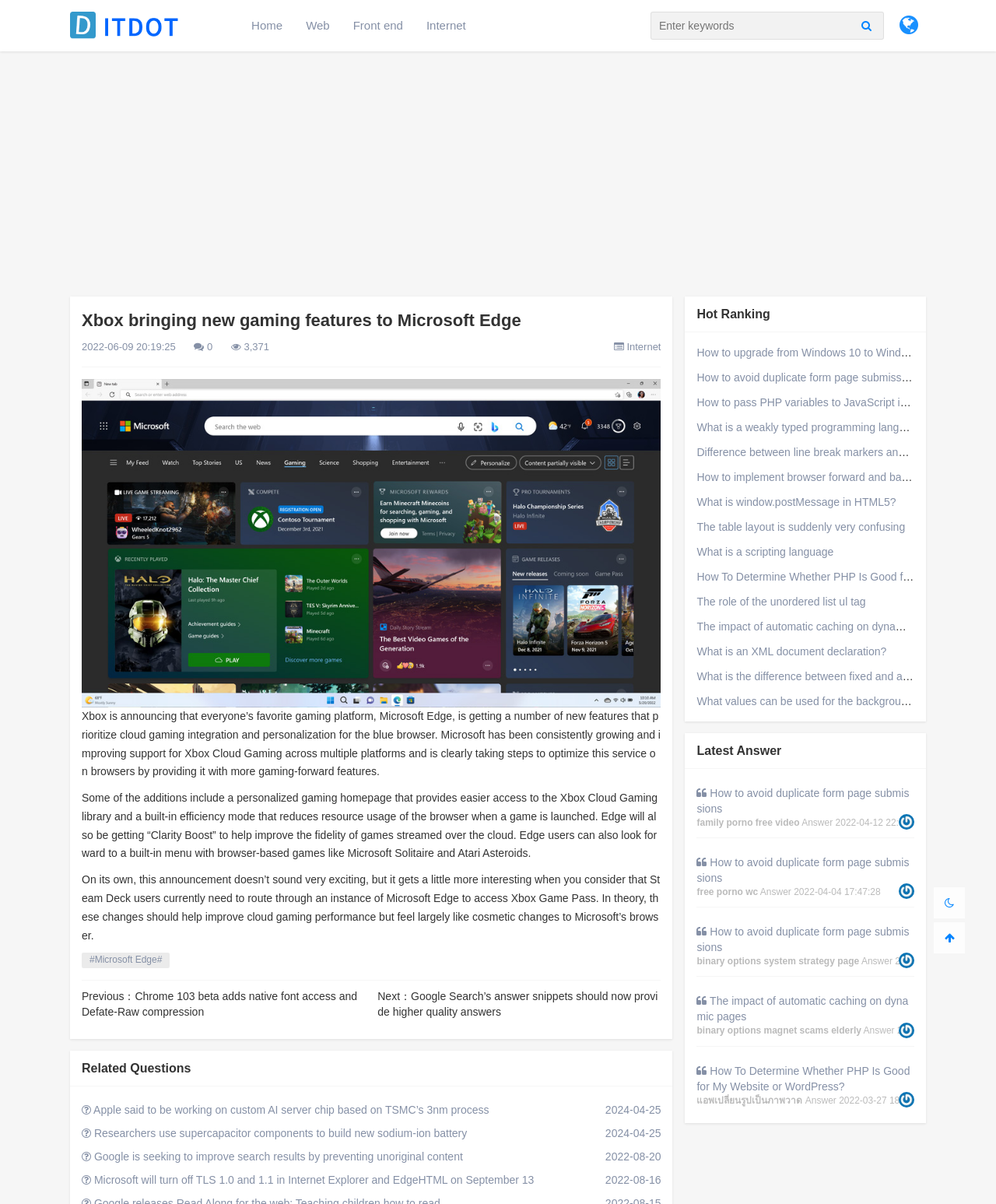Please find the bounding box coordinates of the element that must be clicked to perform the given instruction: "Read the article 'Xbox bringing new gaming features to Microsoft Edge'". The coordinates should be four float numbers from 0 to 1, i.e., [left, top, right, bottom].

[0.082, 0.589, 0.663, 0.646]